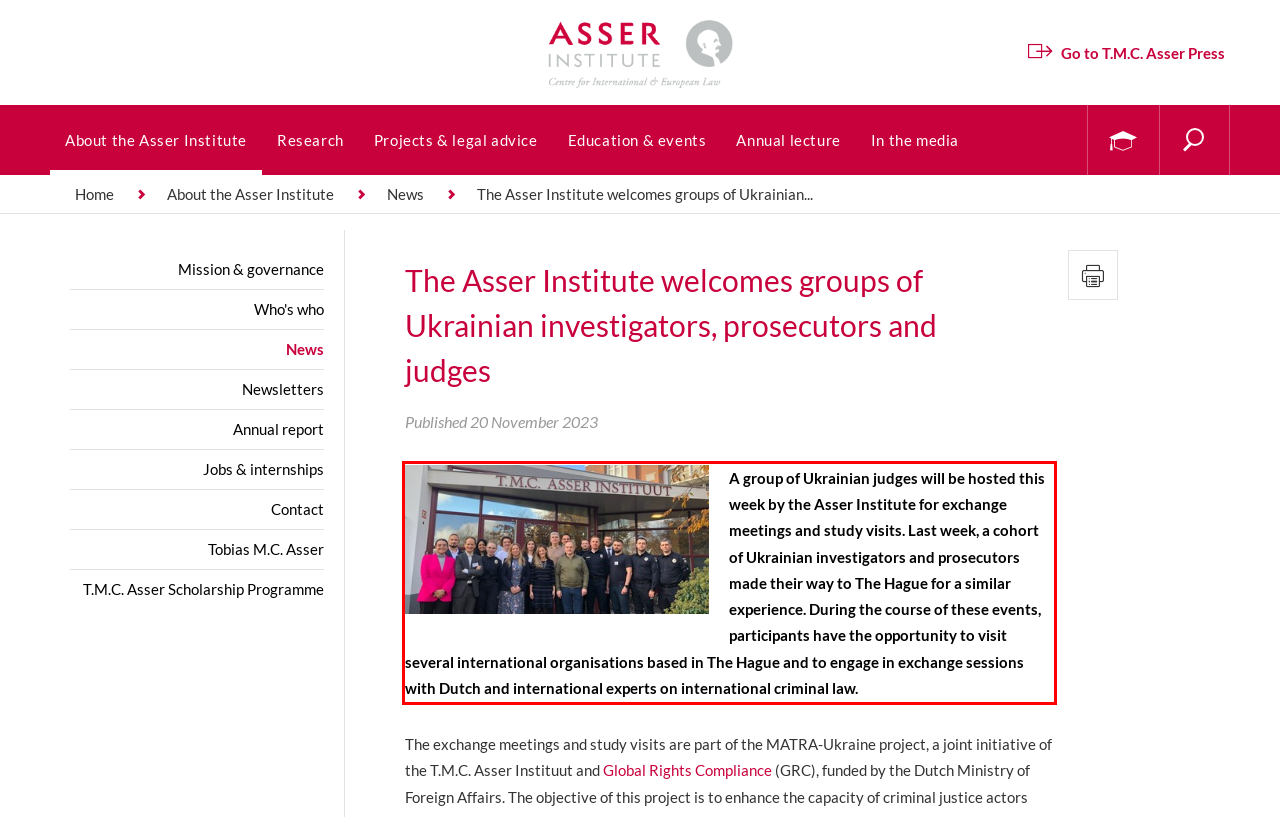View the screenshot of the webpage and identify the UI element surrounded by a red bounding box. Extract the text contained within this red bounding box.

A group of Ukrainian judges will be hosted this week by the Asser Institute for exchange meetings and study visits. Last week, a cohort of Ukrainian investigators and prosecutors made their way to The Hague for a similar experience. During the course of these events, participants have the opportunity to visit several international organisations based in The Hague and to engage in exchange sessions with Dutch and international experts on international criminal law.